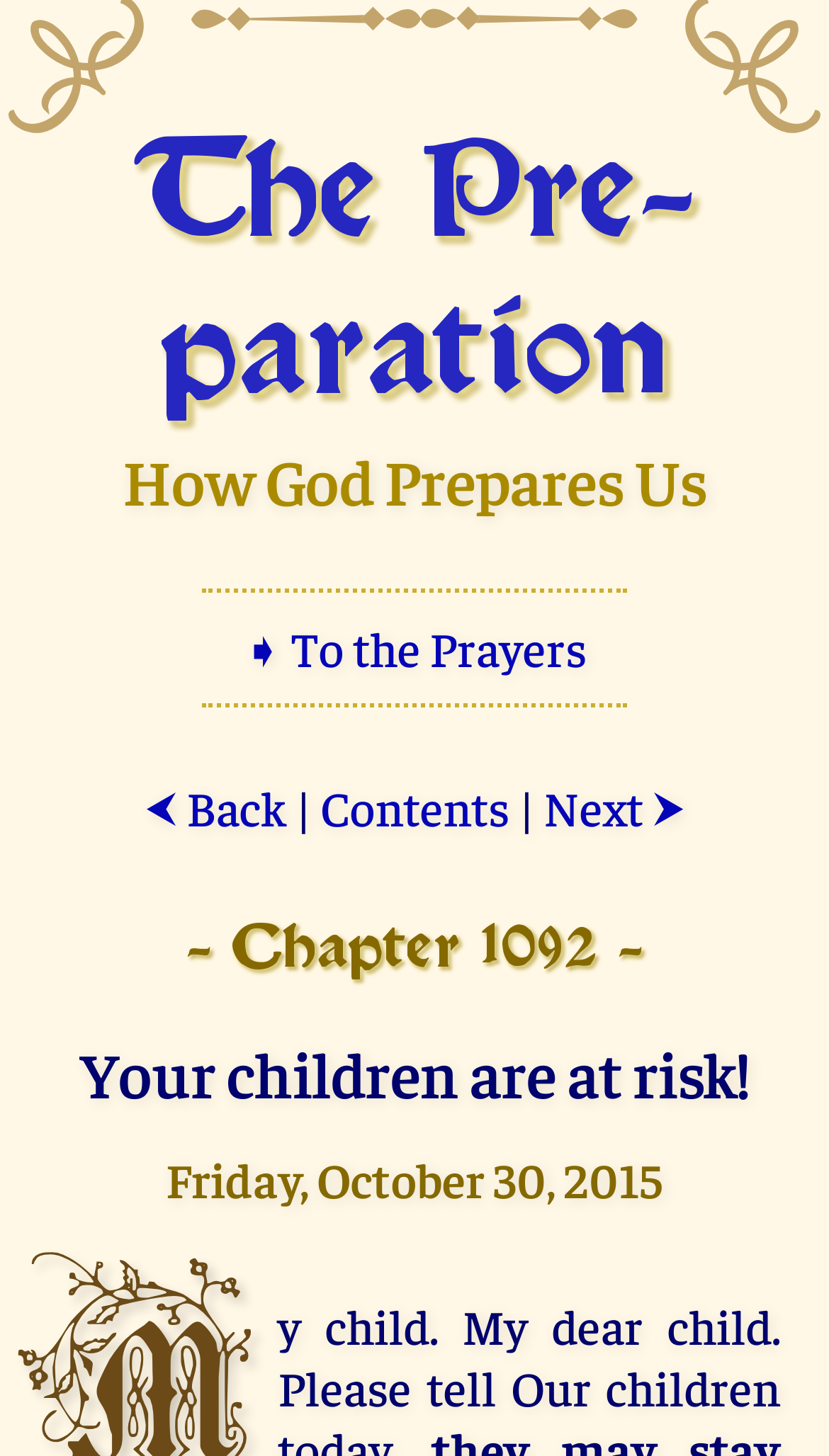Please specify the bounding box coordinates in the format (top-left x, top-left y, bottom-right x, bottom-right y), with all values as floating point numbers between 0 and 1. Identify the bounding box of the UI element described by: Contents

[0.386, 0.532, 0.614, 0.574]